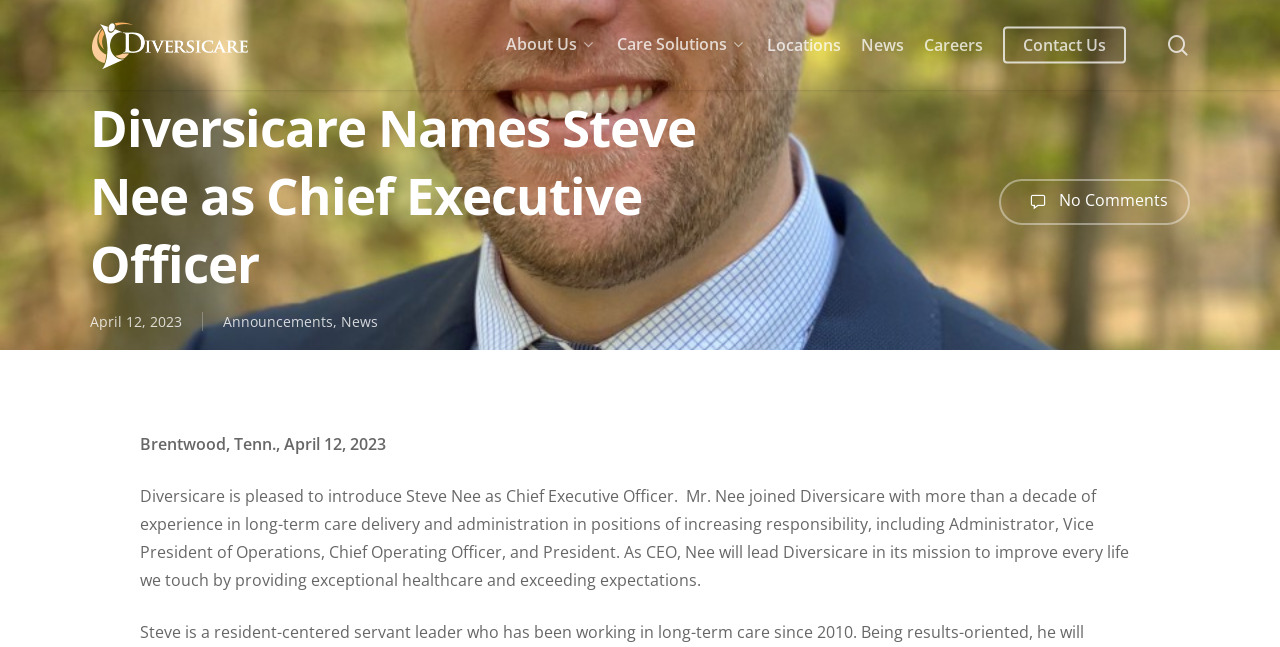Using the provided element description, identify the bounding box coordinates as (top-left x, top-left y, bottom-right x, bottom-right y). Ensure all values are between 0 and 1. Description: CALL NOW: 9543247733

None